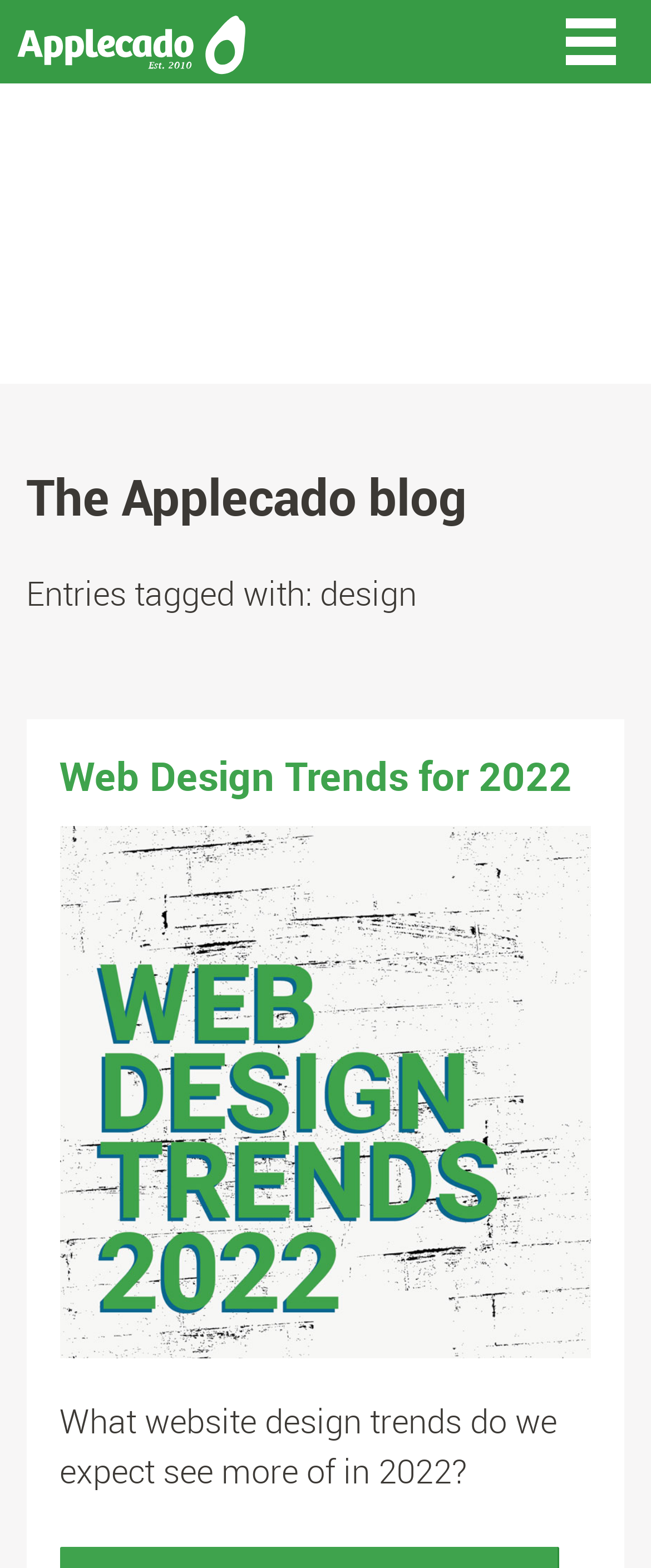Is there an image associated with the second blog post?
Observe the image and answer the question with a one-word or short phrase response.

yes